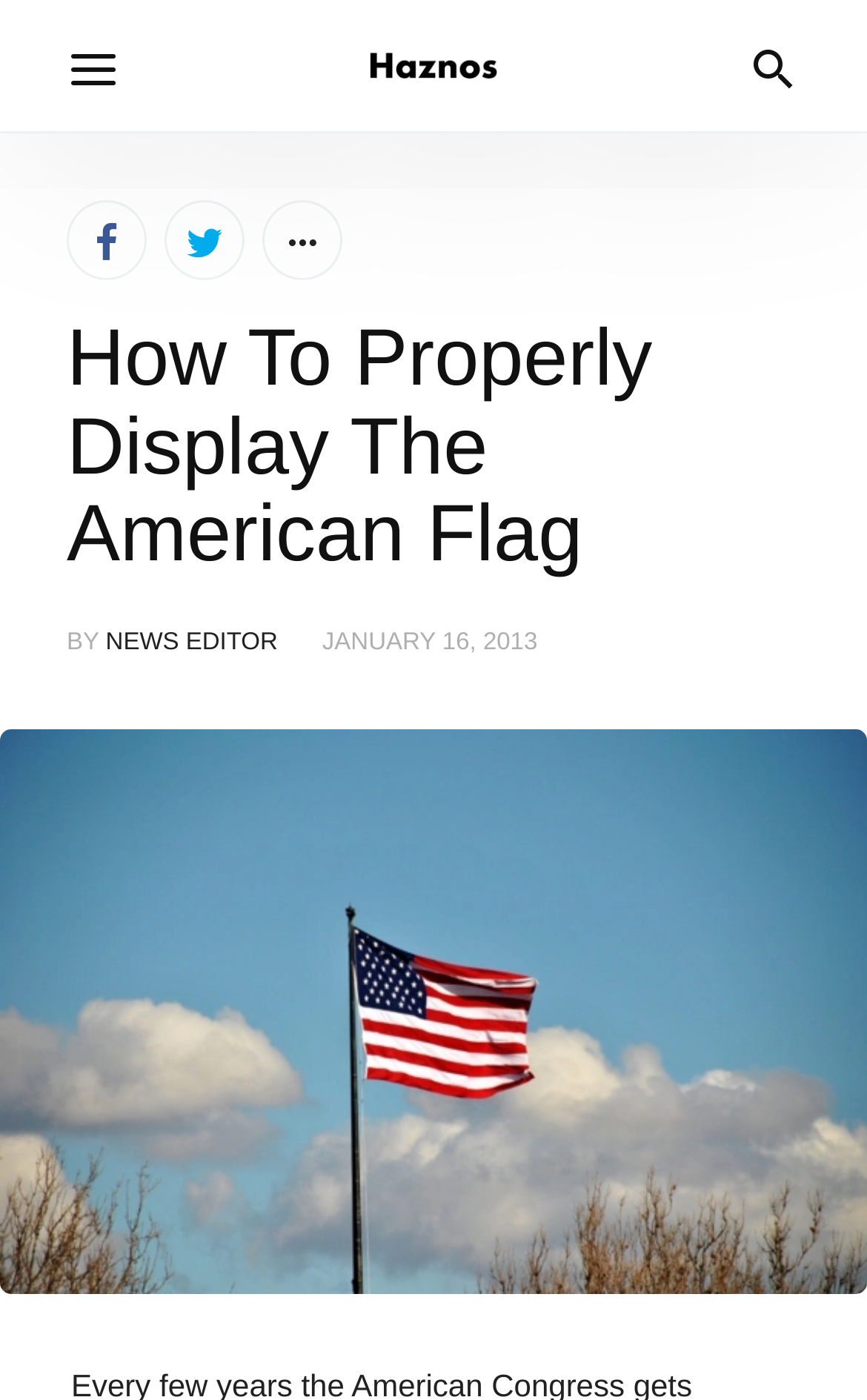Determine the bounding box coordinates for the region that must be clicked to execute the following instruction: "Read the article about How To Properly Display The American Flag".

[0.077, 0.224, 0.923, 0.413]